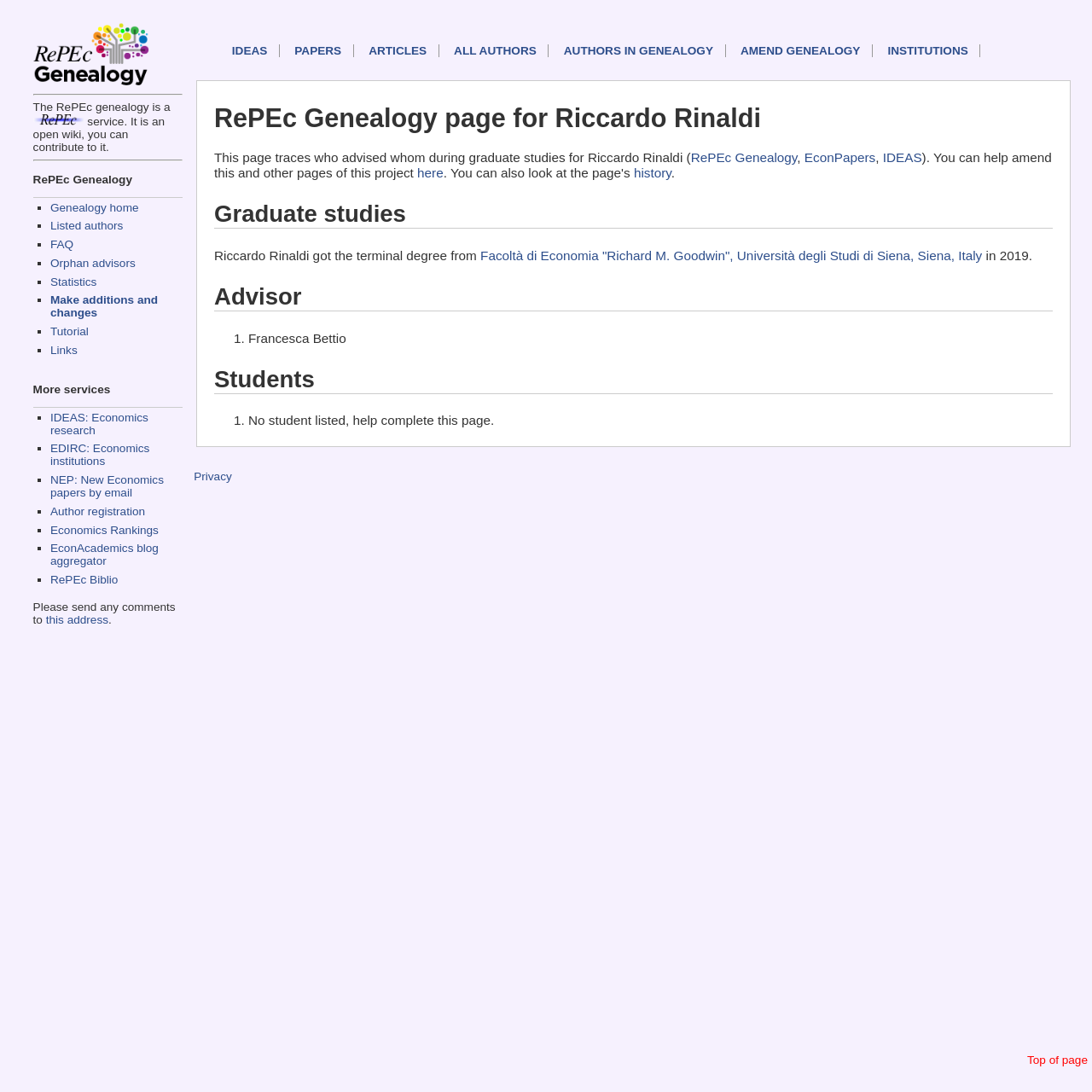Find the bounding box of the UI element described as follows: "Make additions and changes".

[0.046, 0.269, 0.145, 0.293]